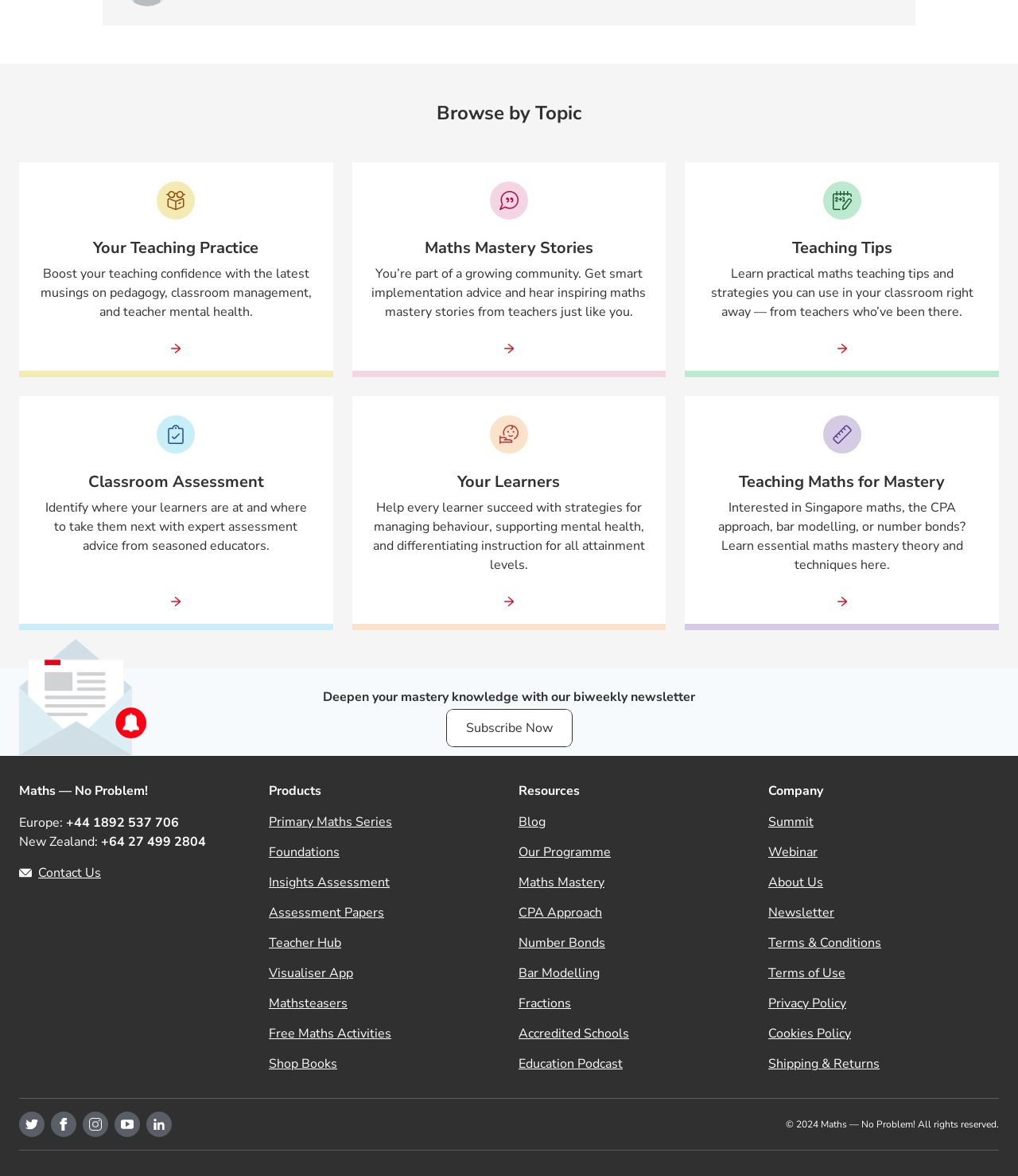Find the bounding box coordinates of the element you need to click on to perform this action: 'Contact Us'. The coordinates should be represented by four float values between 0 and 1, in the format [left, top, right, bottom].

[0.038, 0.735, 0.099, 0.75]